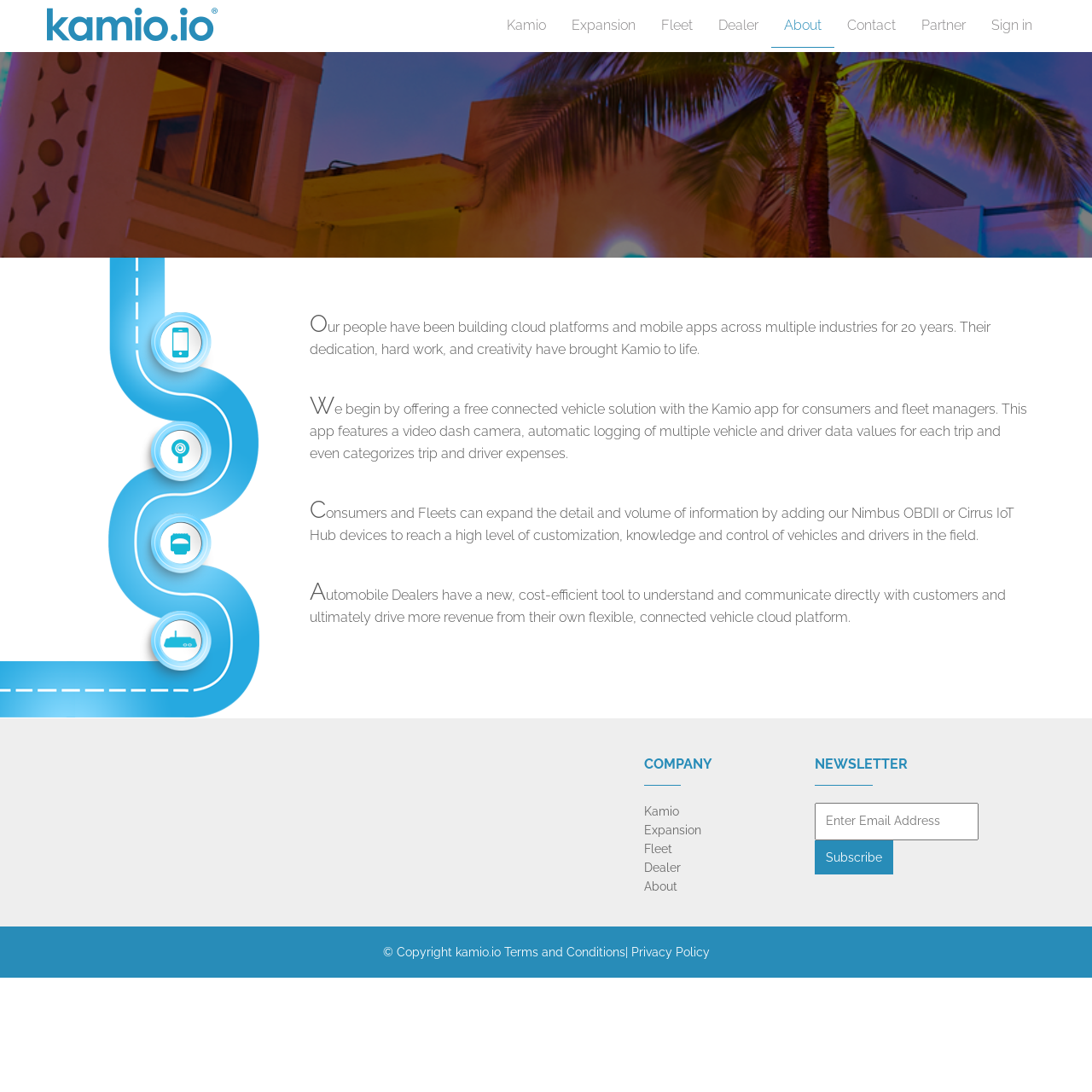Please give a succinct answer using a single word or phrase:
What is the company name mentioned on the webpage?

Kamio